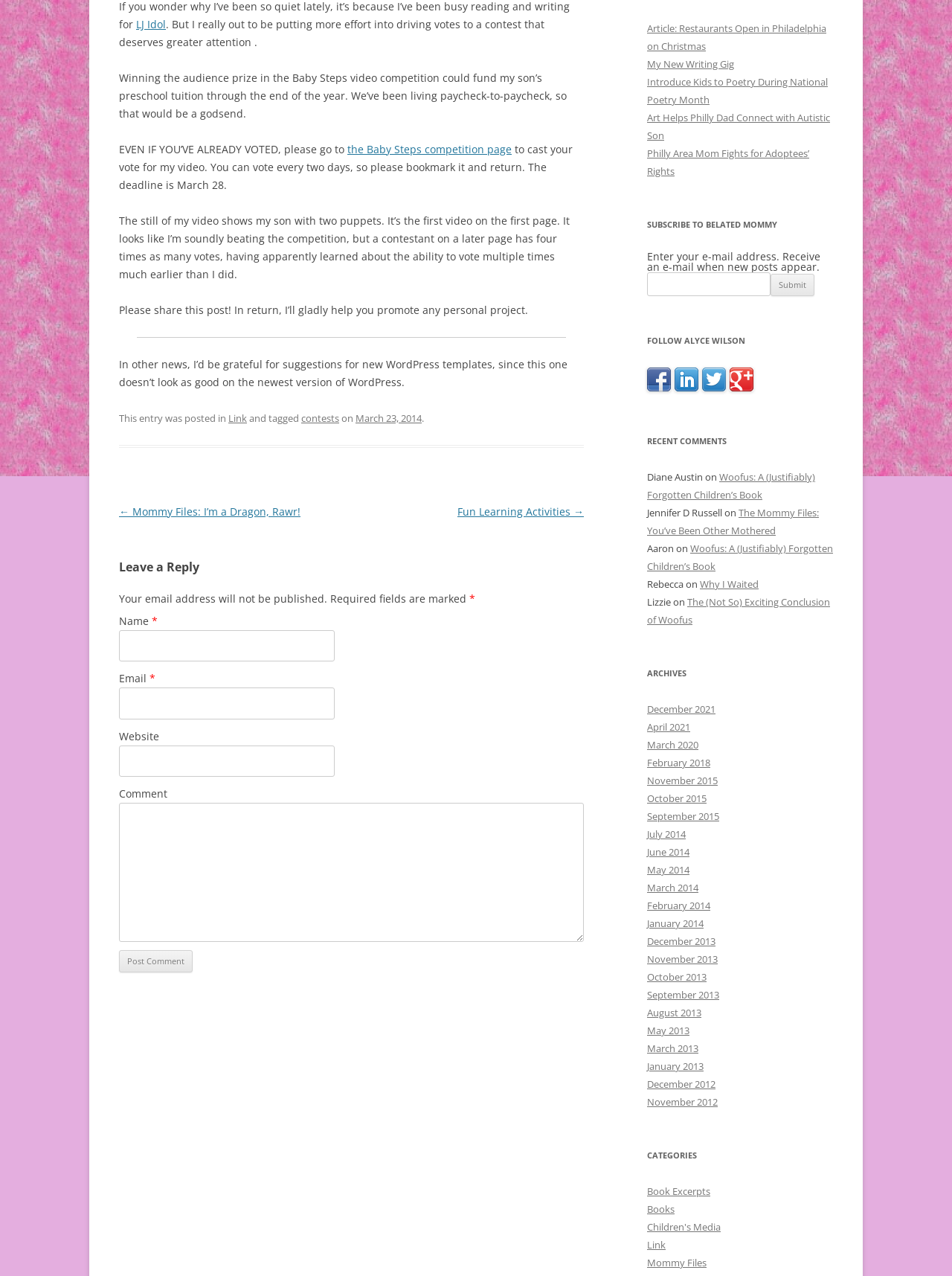Locate the bounding box of the user interface element based on this description: "the Baby Steps competition page".

[0.365, 0.111, 0.538, 0.122]